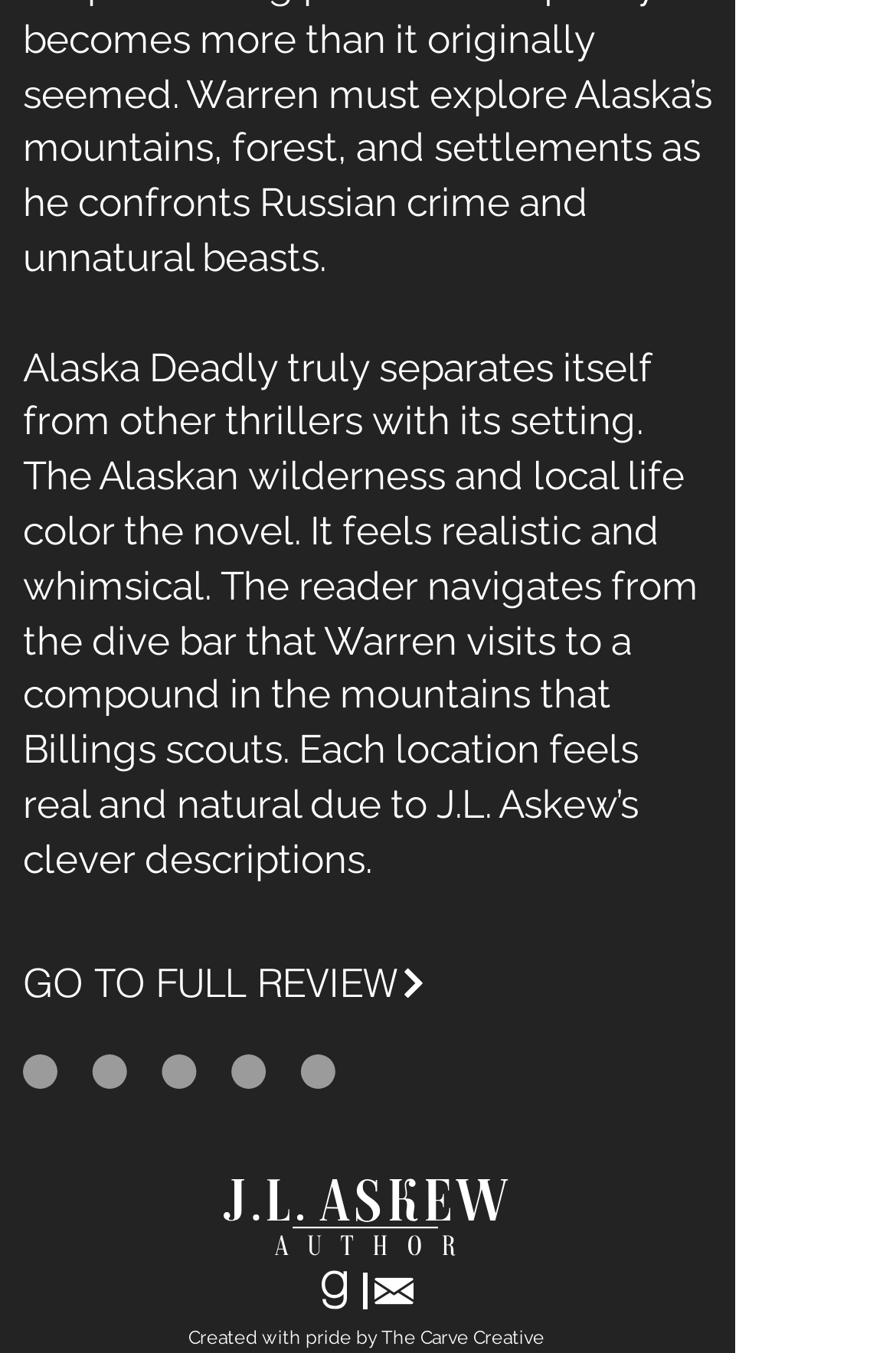What is the name of the company that created the webpage?
Please look at the screenshot and answer in one word or a short phrase.

The Carve Creative